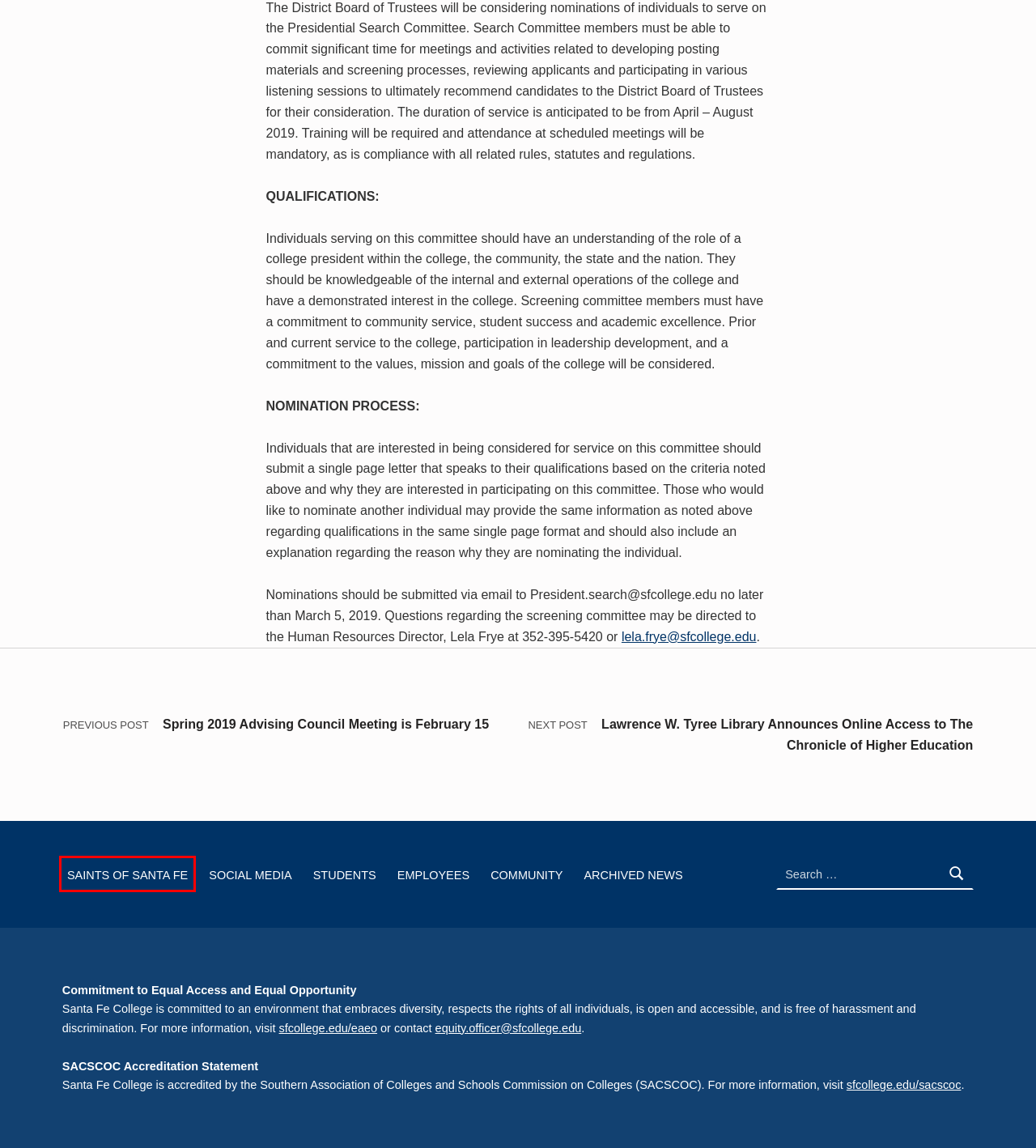Review the webpage screenshot and focus on the UI element within the red bounding box. Select the best-matching webpage description for the new webpage that follows after clicking the highlighted element. Here are the candidates:
A. Saints of Santa Fe
B. All News
C. Employees
D. Community
E. HR, Wellness and Employee Notifications
F. Lawrence W. Tyree Library Announces Online Access to The Chronicle of Higher Education
G. Students
H. Spring 2019 Advising Council Meeting is February 15

A